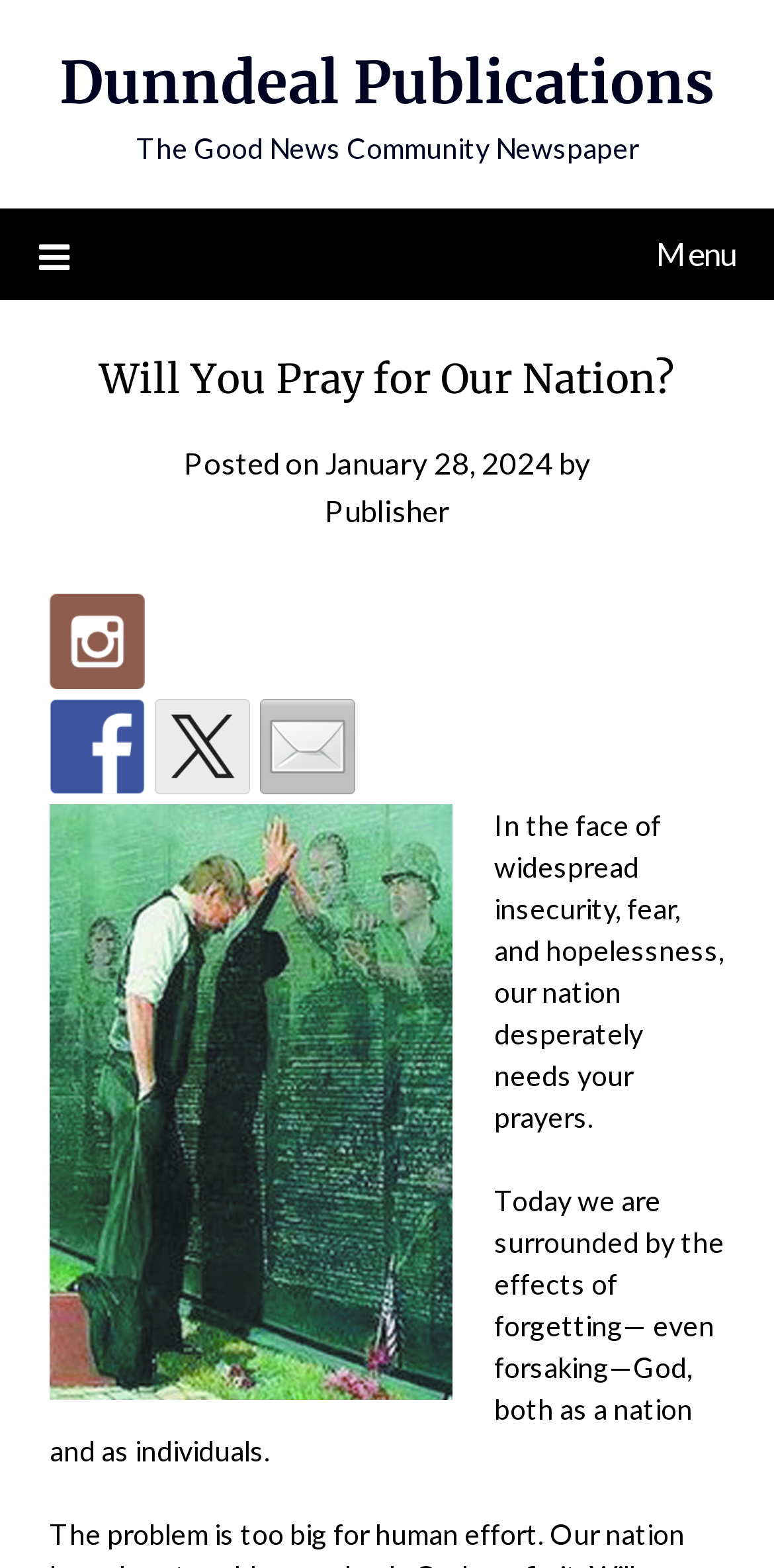Find the UI element described as: "January 28, 2024January 29, 2024" and predict its bounding box coordinates. Ensure the coordinates are four float numbers between 0 and 1, [left, top, right, bottom].

[0.419, 0.283, 0.714, 0.306]